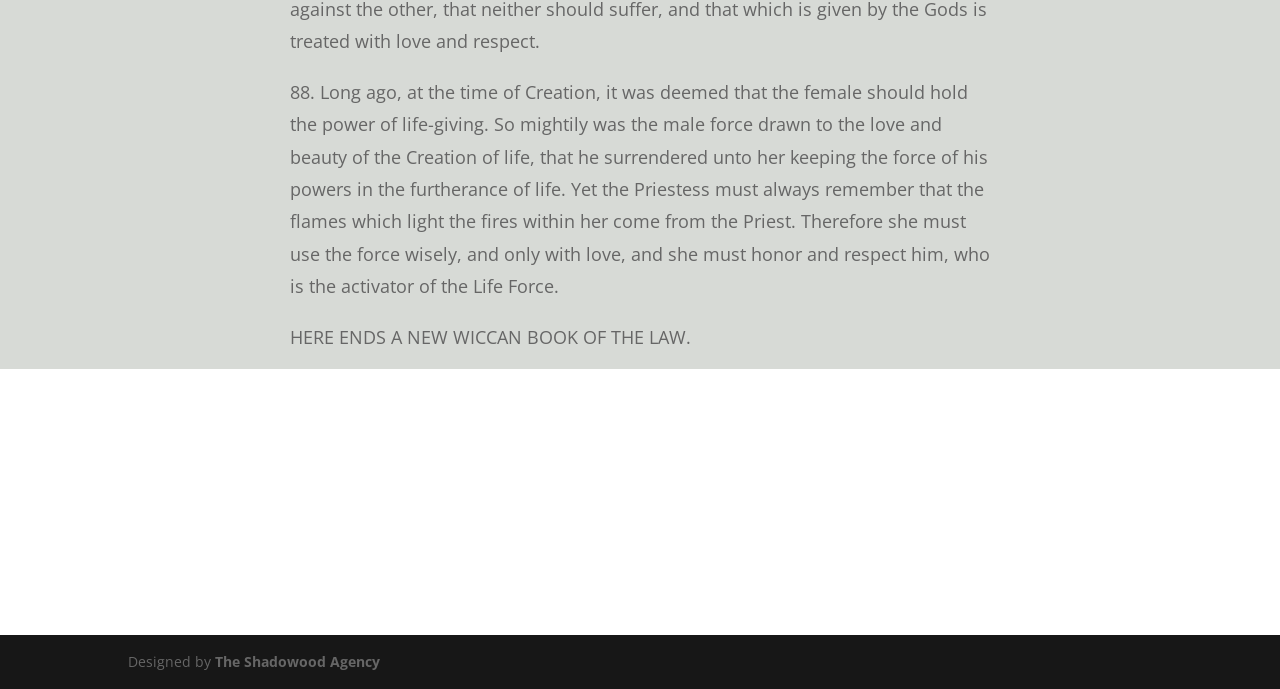Predict the bounding box of the UI element based on the description: "oakspringoutreach@gmail.com". The coordinates should be four float numbers between 0 and 1, formatted as [left, top, right, bottom].

[0.381, 0.671, 0.566, 0.703]